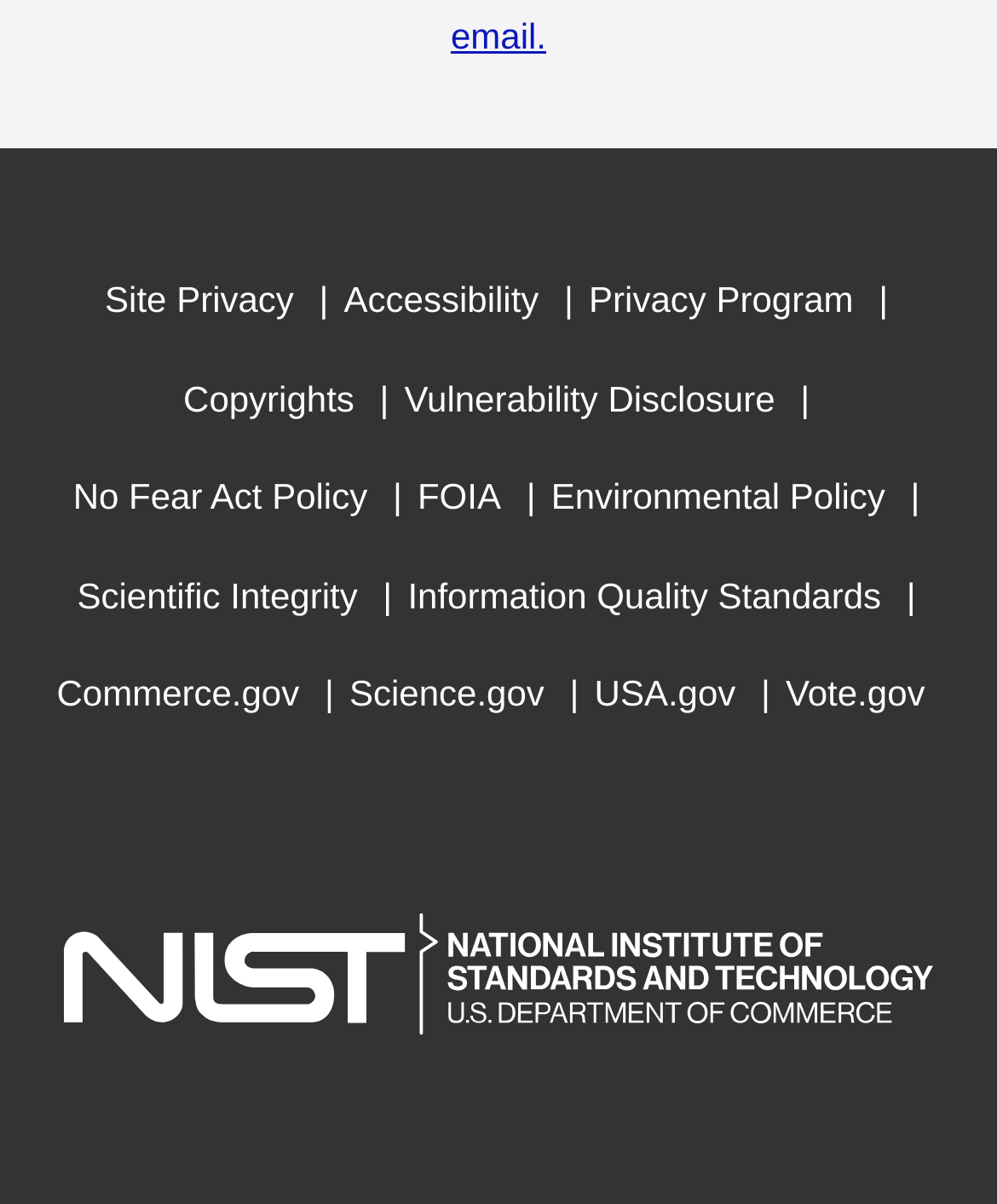What is the last word in the code snippet?
Please answer the question with a detailed response using the information from the screenshot.

The last word in the code snippet is 'servlet' which is part of the text 'javax.servlet.http'.